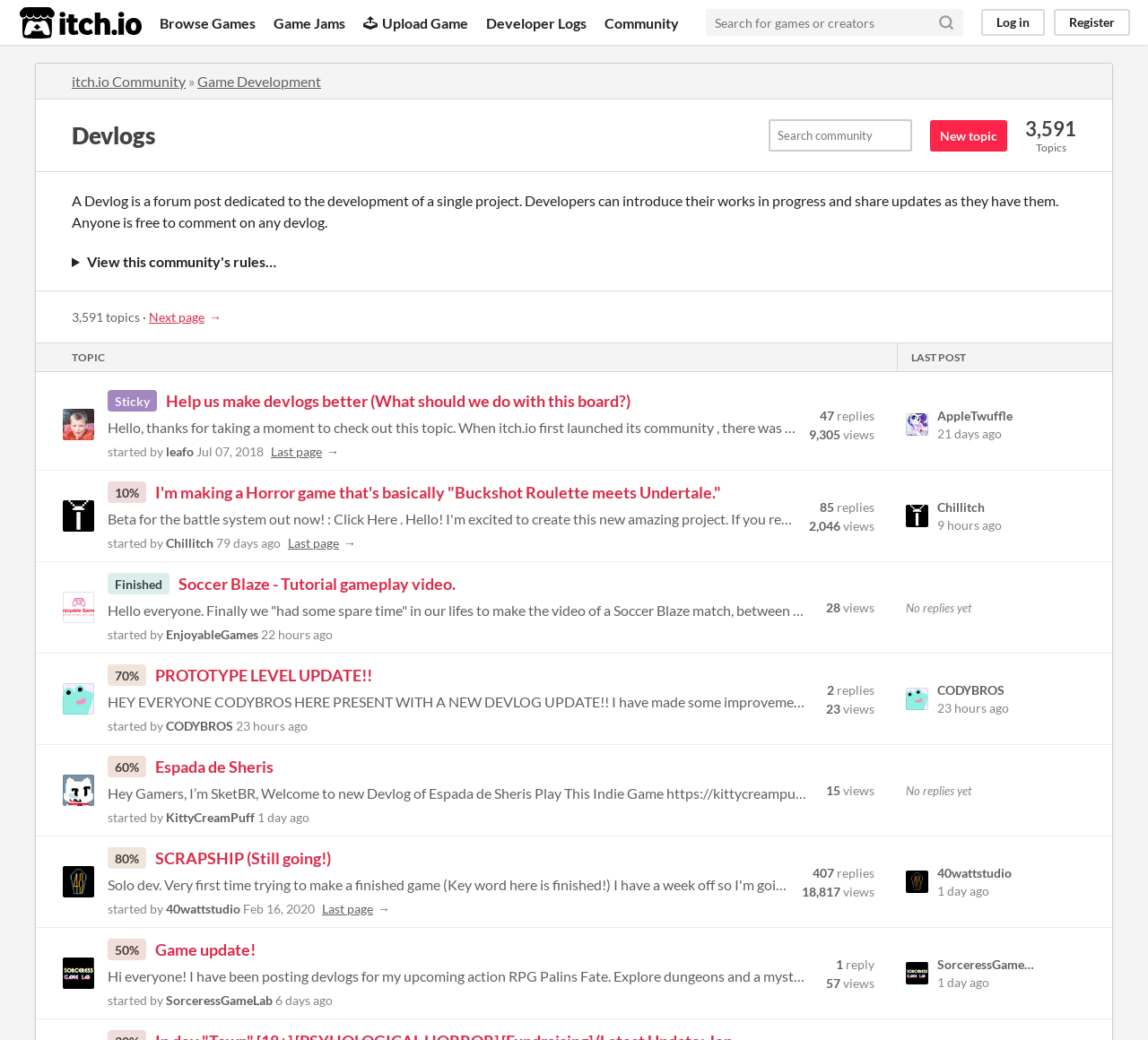Please find and report the bounding box coordinates of the element to click in order to perform the following action: "View this community's rules". The coordinates should be expressed as four float numbers between 0 and 1, in the format [left, top, right, bottom].

[0.062, 0.241, 0.938, 0.262]